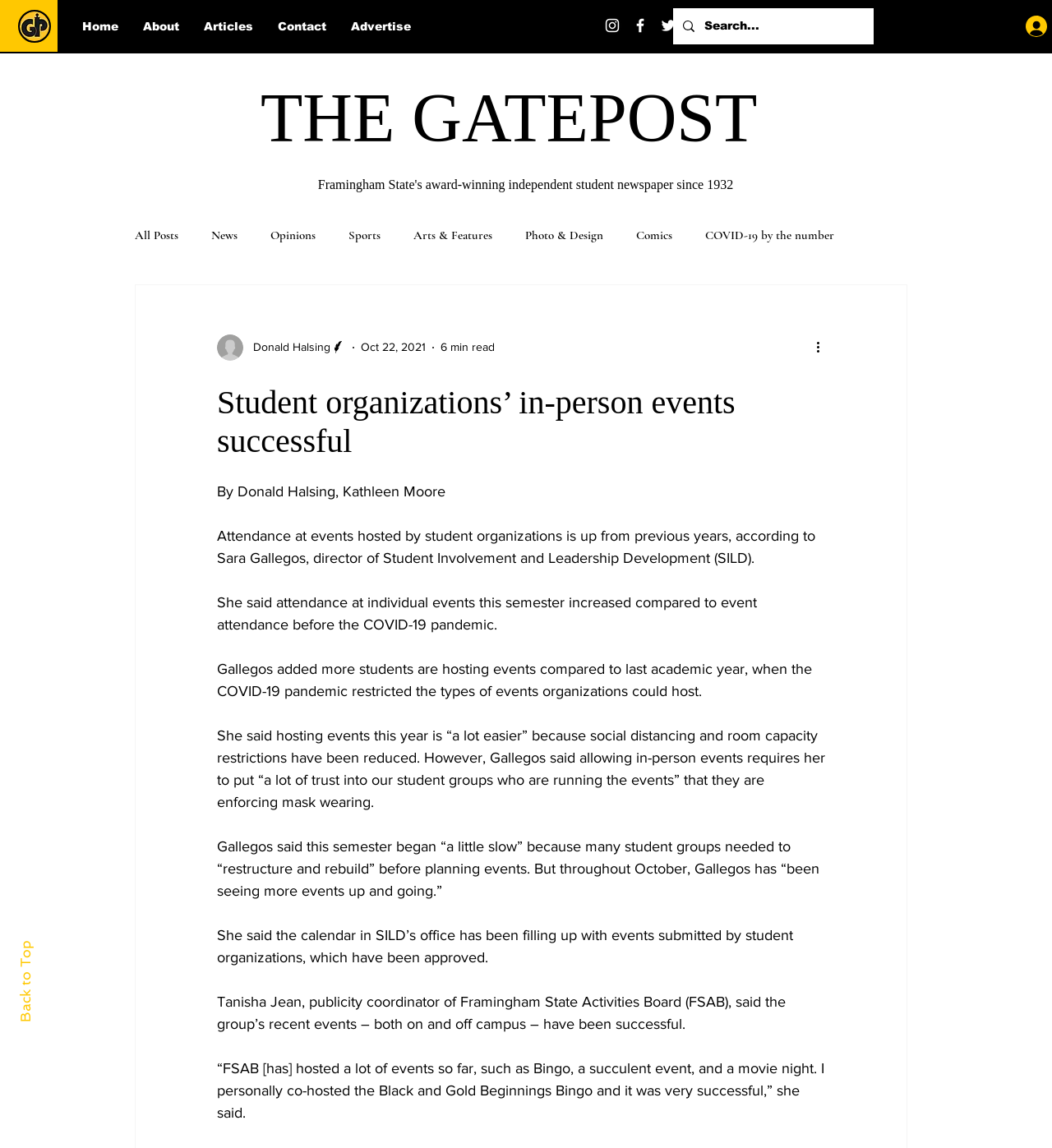Determine the bounding box for the UI element as described: "Articles". The coordinates should be represented as four float numbers between 0 and 1, formatted as [left, top, right, bottom].

[0.182, 0.011, 0.252, 0.034]